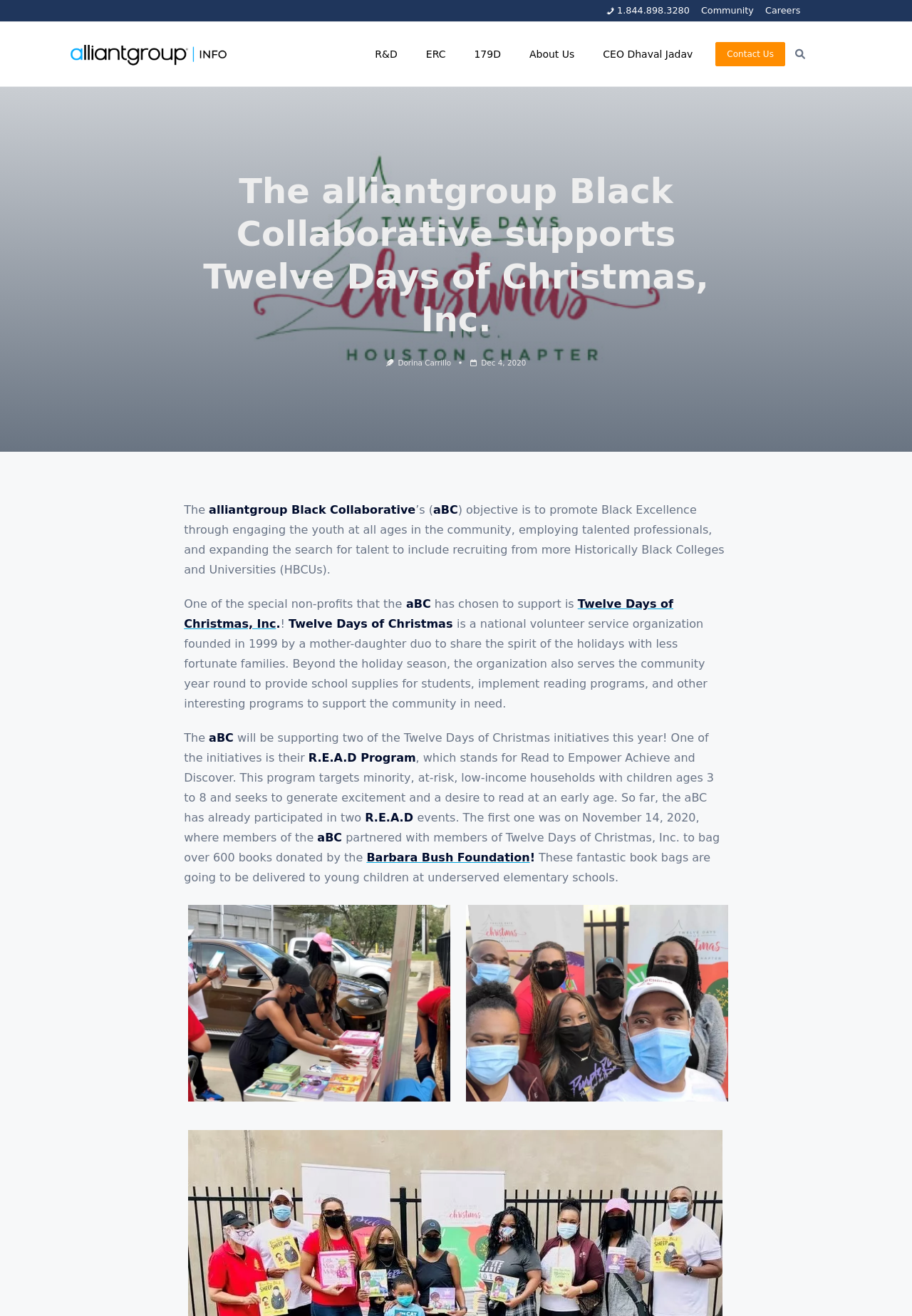Locate the bounding box of the UI element based on this description: "CEO Dhaval Jadav". Provide four float numbers between 0 and 1 as [left, top, right, bottom].

[0.646, 0.029, 0.775, 0.053]